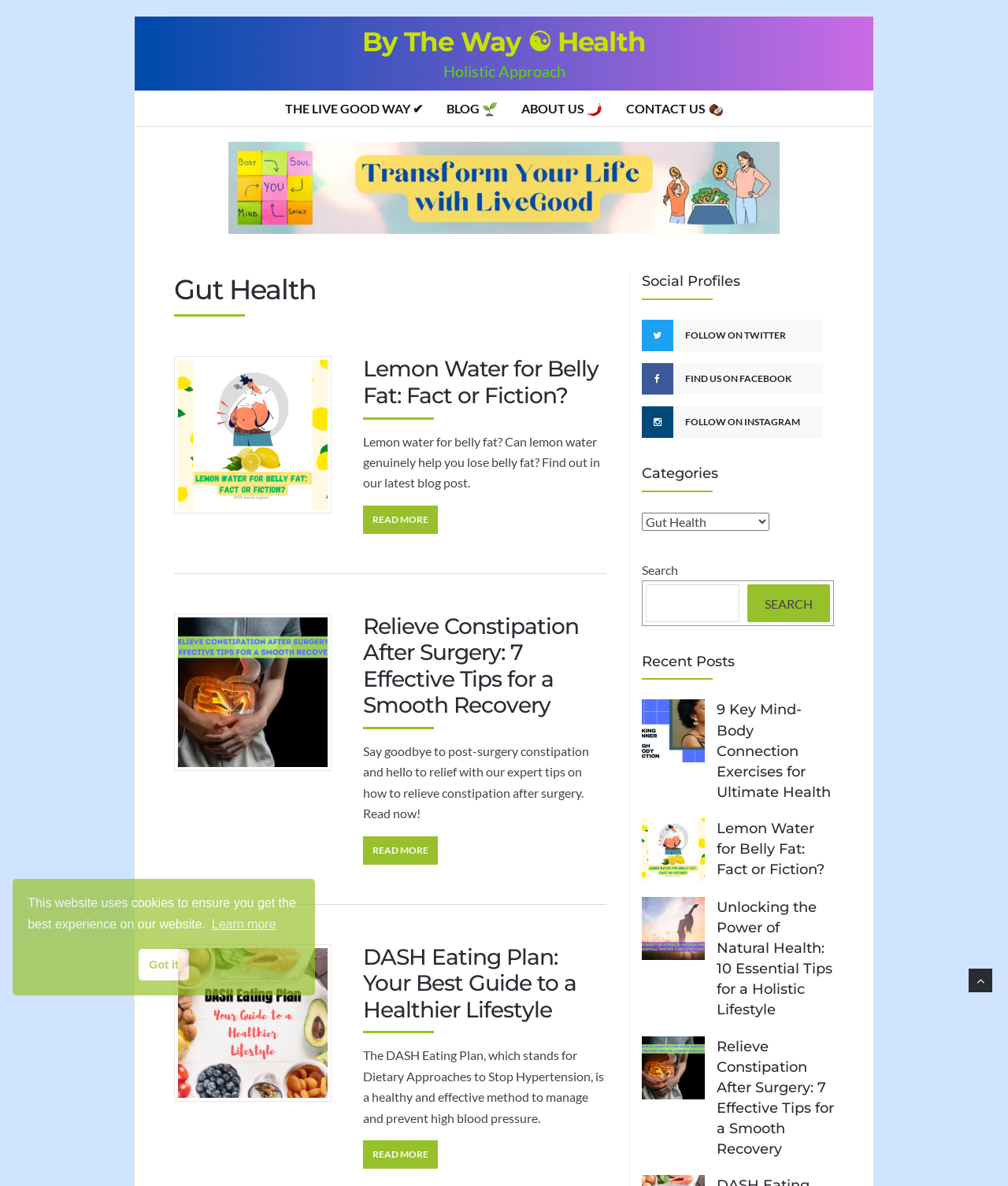Give a one-word or short-phrase answer to the following question: 
How many social media platforms are listed?

3